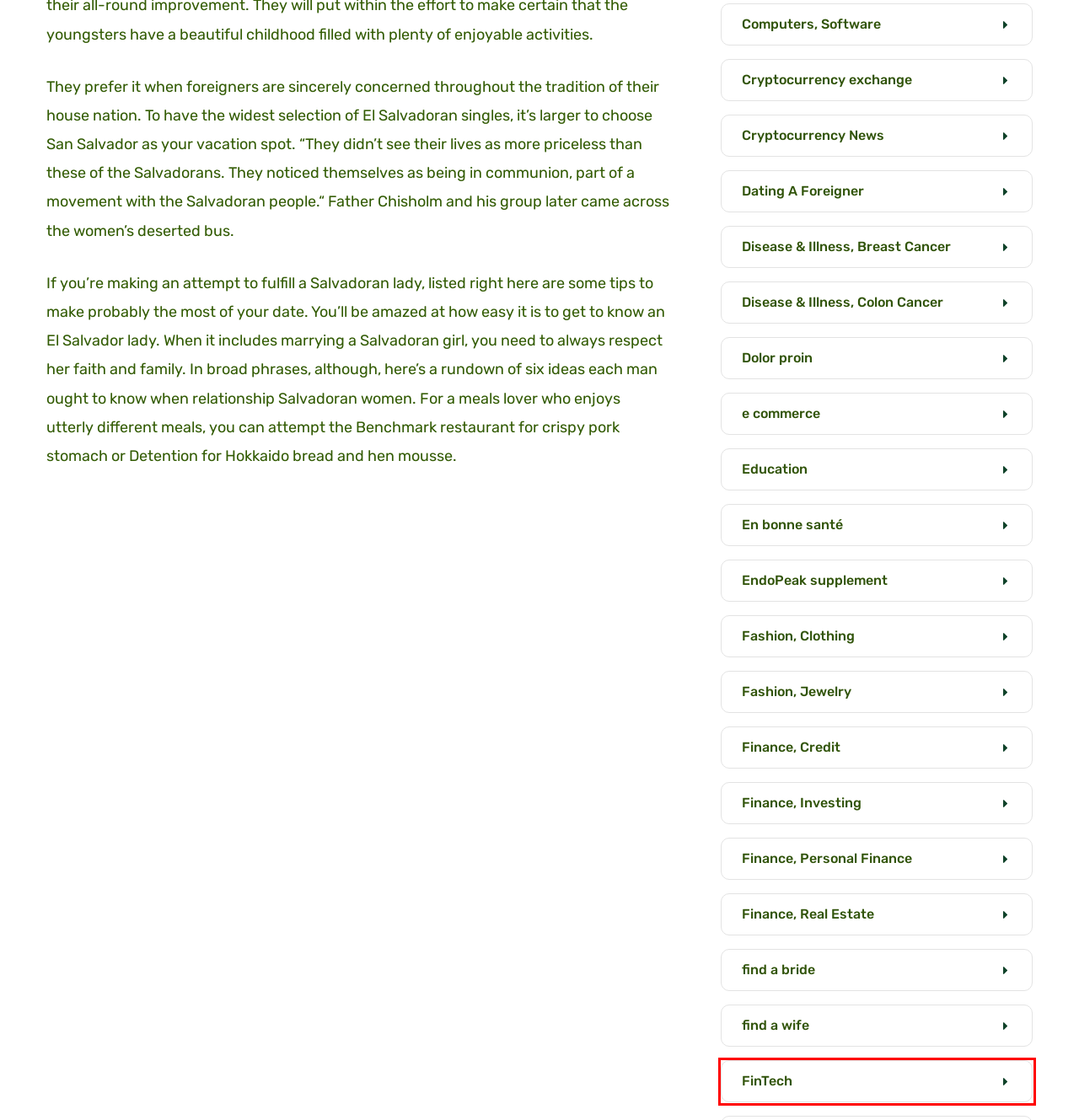A screenshot of a webpage is given, marked with a red bounding box around a UI element. Please select the most appropriate webpage description that fits the new page after clicking the highlighted element. Here are the candidates:
A. Finance, Credit – Baumpflege Dibke
B. Finance, Investing – Baumpflege Dibke
C. Fashion, Jewelry – Baumpflege Dibke
D. e commerce – Baumpflege Dibke
E. Cryptocurrency News – Baumpflege Dibke
F. Dolor proin – Baumpflege Dibke
G. find a bride – Baumpflege Dibke
H. FinTech – Baumpflege Dibke

H